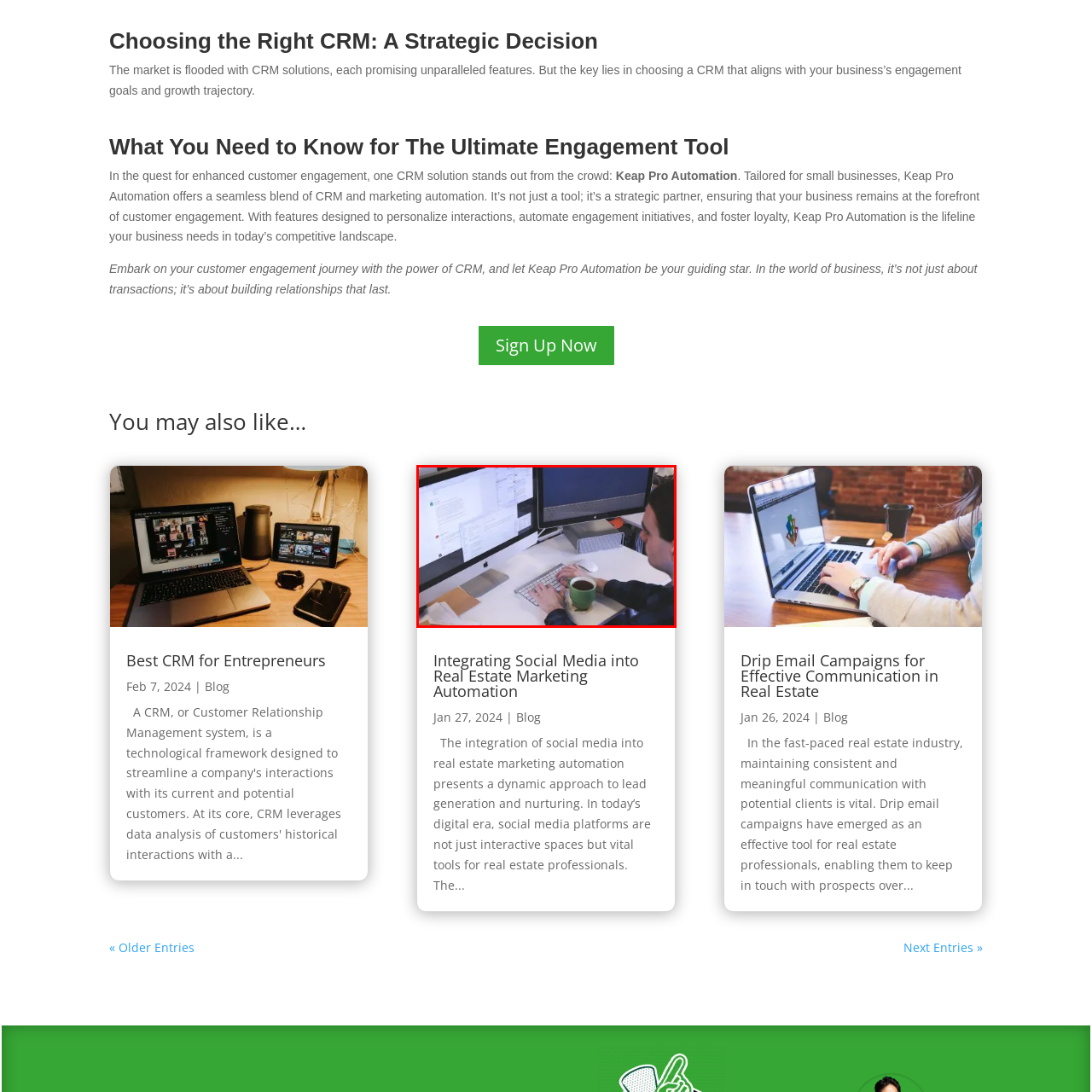What is the individual holding in their left hand?  
Concentrate on the image marked with the red box and respond with a detailed answer that is fully based on the content of the image.

According to the caption, the individual is holding a green mug filled with coffee or tea in their left hand, which suggests that they are taking a break or need a caffeine boost while working.